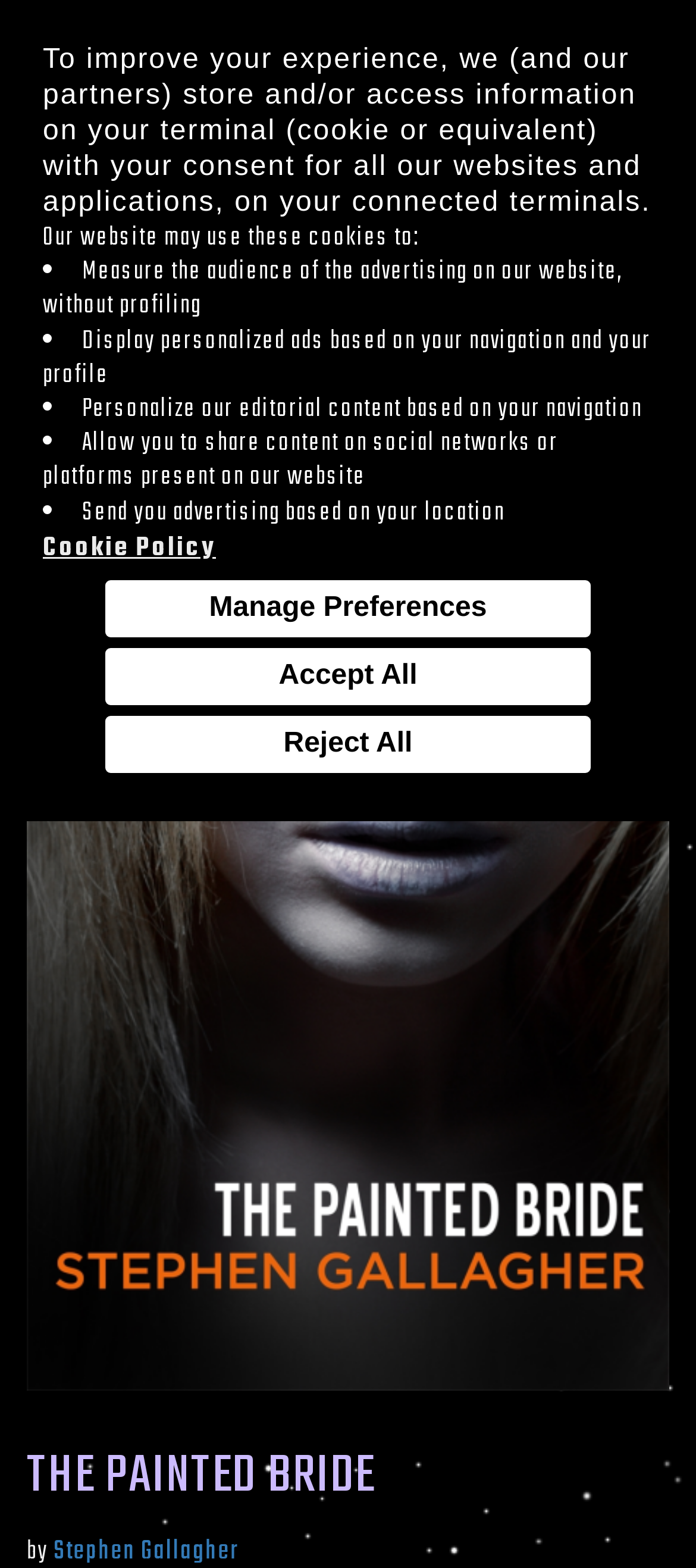Determine the bounding box coordinates of the area to click in order to meet this instruction: "Open the navigation menu".

[0.038, 0.011, 0.118, 0.057]